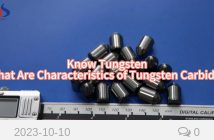Explain the contents of the image with as much detail as possible.

The image features a collection of tungsten carbide cylinders arranged on a blue background, showcasing their polished surfaces. Accompanying the visual is a prominent title, "Know Tungsten – What Are Characteristics of Tungsten Carbide?" This indicates a focus on educating viewers about the properties and applications of tungsten carbide. At the bottom of the image, a measurement tool is displayed, underscoring the precision often associated with tungsten products. The date “2023-10-10” is also included, suggesting the information is recent and relevant. This image effectively highlights the significance of tungsten in various industries, particularly in manufacturing and engineering contexts.